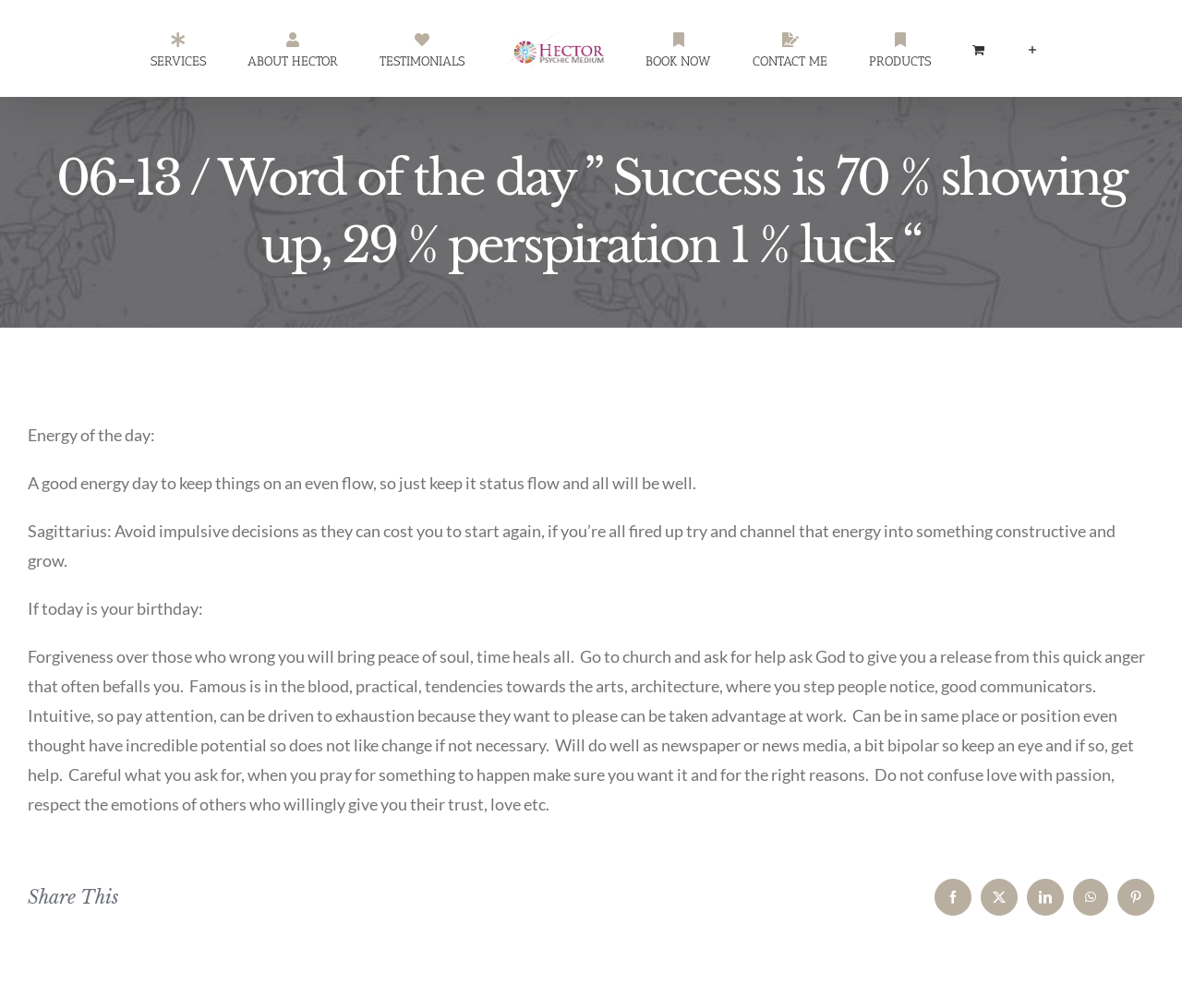Please determine the bounding box coordinates of the element's region to click for the following instruction: "View Cart".

[0.823, 0.01, 0.833, 0.087]